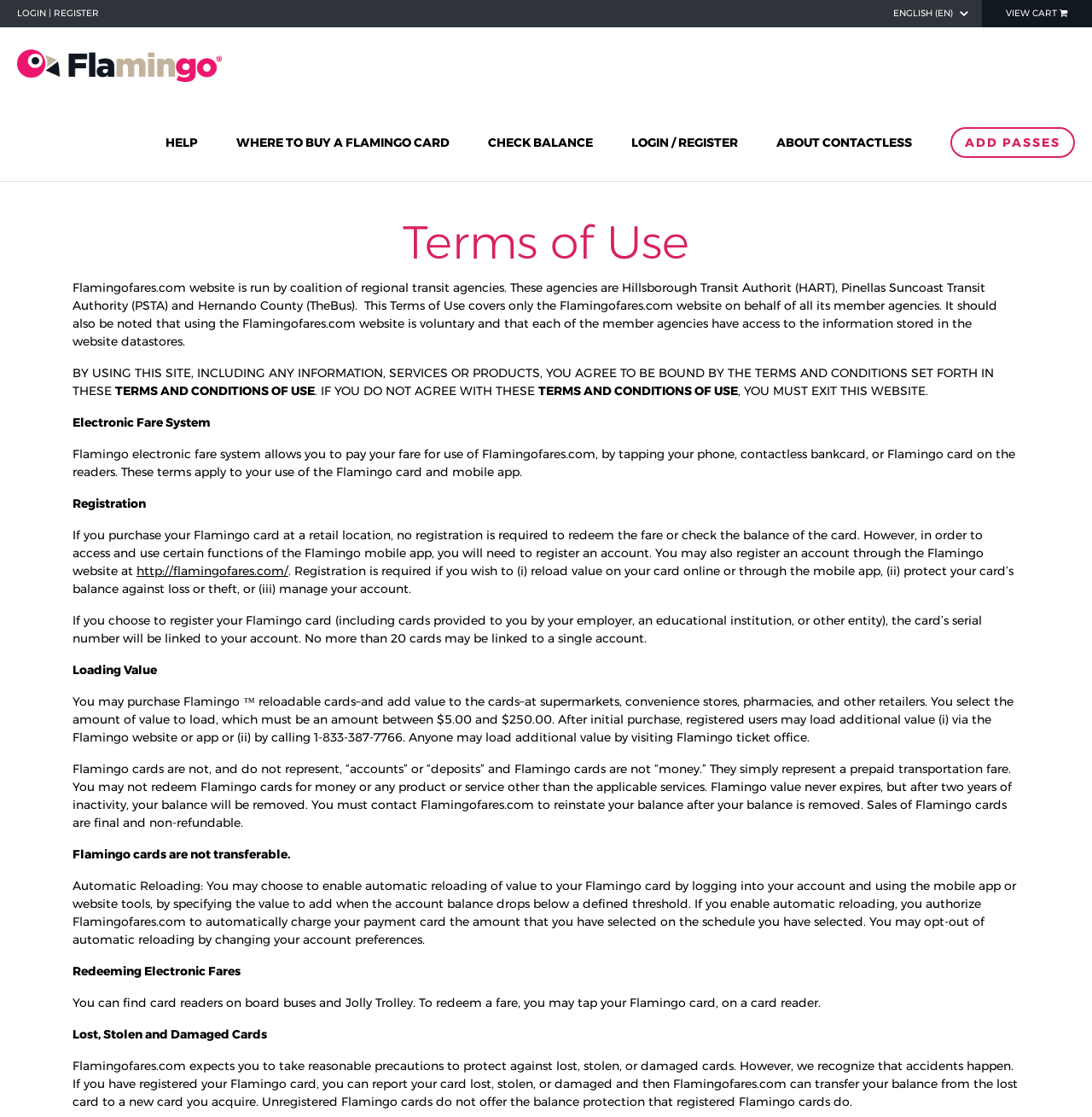Please find the bounding box coordinates of the element's region to be clicked to carry out this instruction: "Check the balance by clicking the Check Balance link".

[0.435, 0.106, 0.555, 0.149]